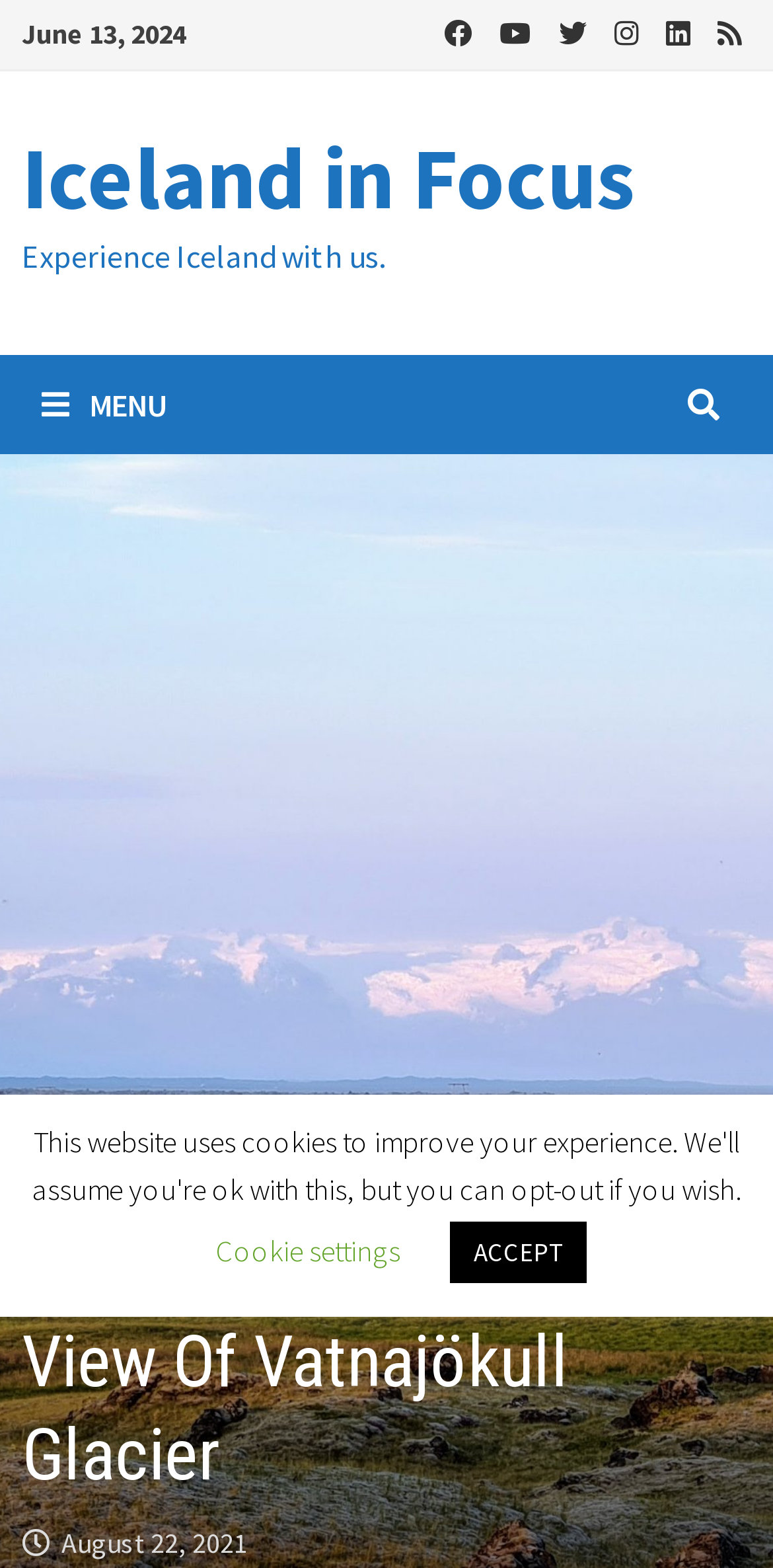Please locate the bounding box coordinates of the element's region that needs to be clicked to follow the instruction: "Visit Iceland in Focus". The bounding box coordinates should be provided as four float numbers between 0 and 1, i.e., [left, top, right, bottom].

[0.029, 0.078, 0.823, 0.148]